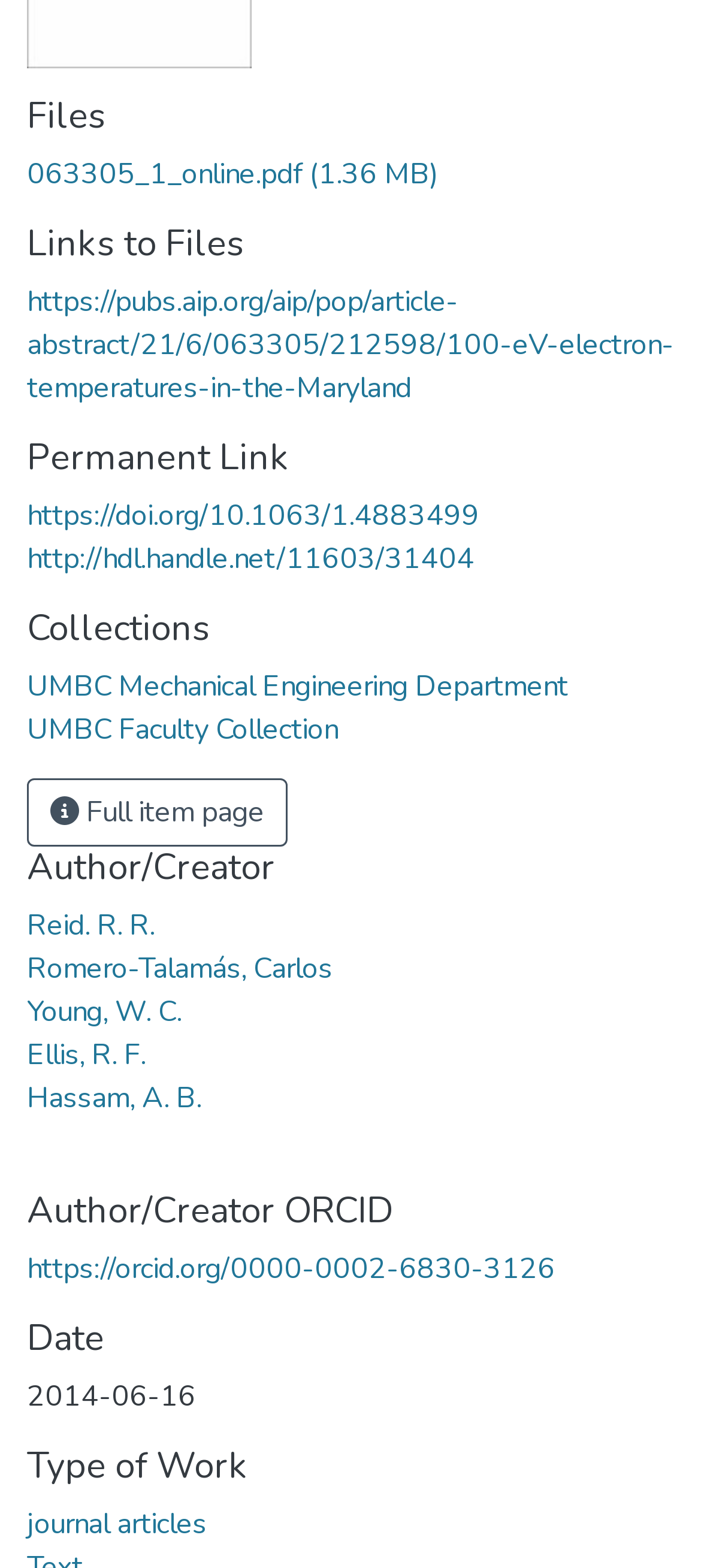Determine the bounding box coordinates of the area to click in order to meet this instruction: "go to the full item page".

[0.038, 0.496, 0.41, 0.54]